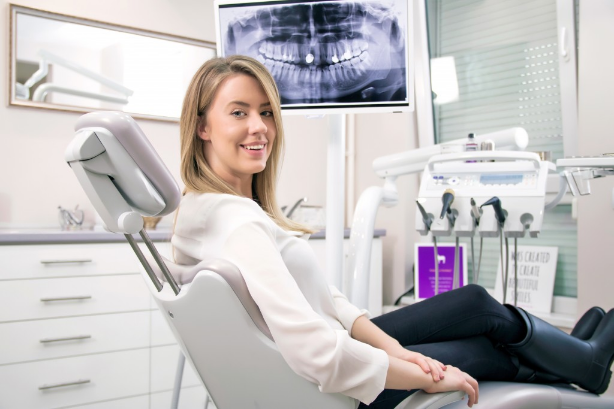Provide a one-word or short-phrase response to the question:
What is the atmosphere of the surrounding space?

Professional